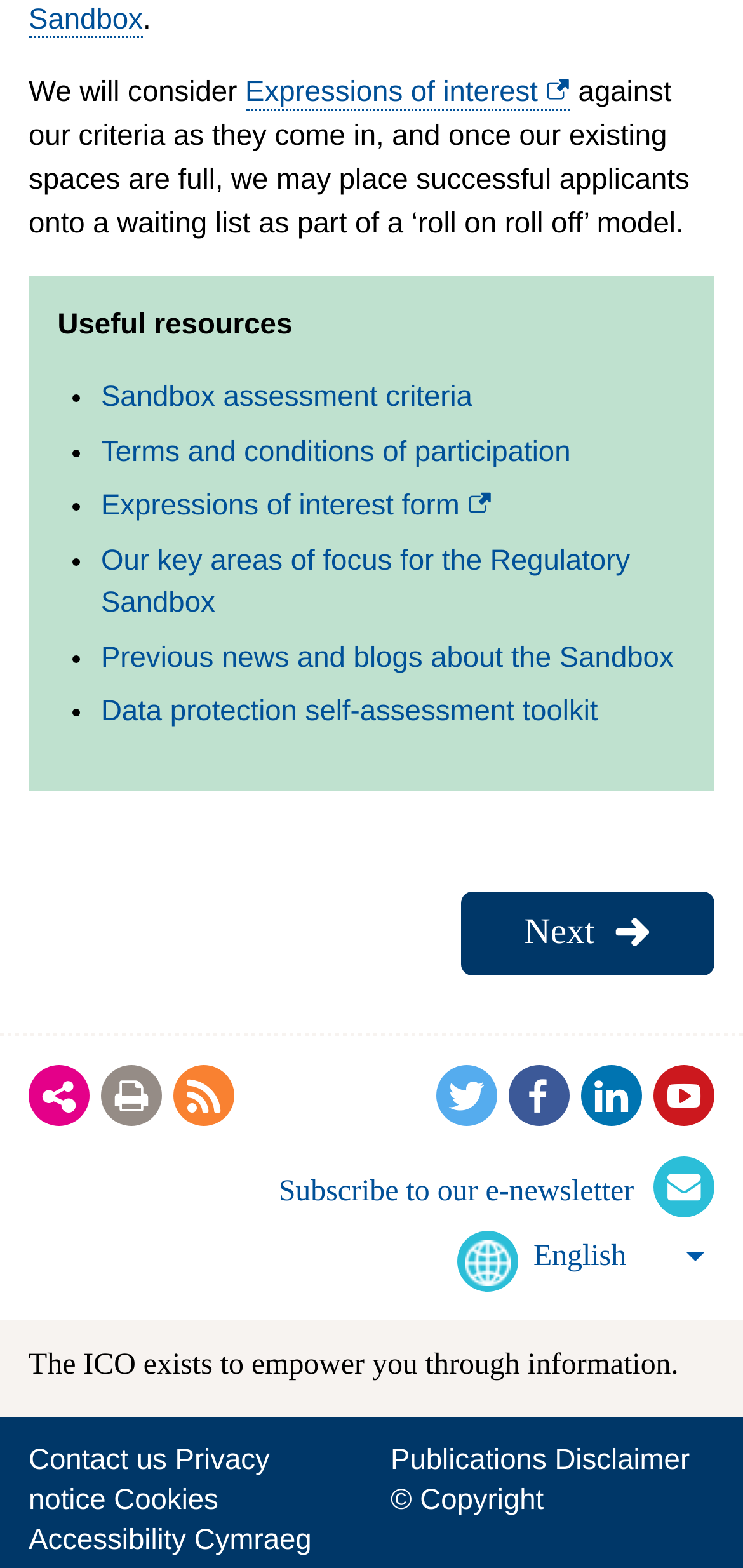Specify the bounding box coordinates of the area to click in order to execute this command: 'Subscribe to our e-newsletter'. The coordinates should consist of four float numbers ranging from 0 to 1, and should be formatted as [left, top, right, bottom].

[0.375, 0.737, 0.962, 0.776]